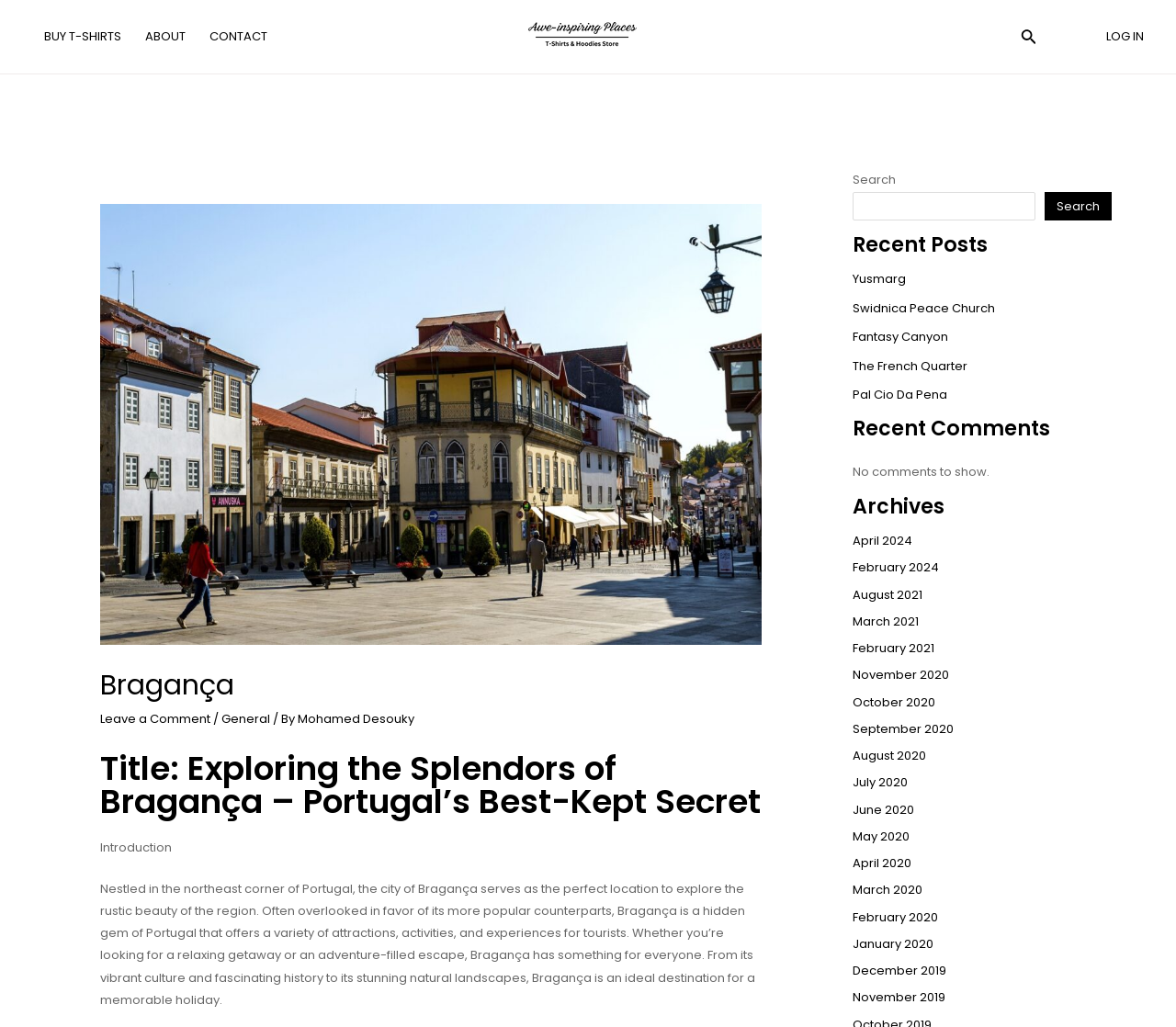Locate the bounding box coordinates of the clickable region necessary to complete the following instruction: "Click the 'LOG IN' button". Provide the coordinates in the format of four float numbers between 0 and 1, i.e., [left, top, right, bottom].

[0.941, 0.027, 0.973, 0.044]